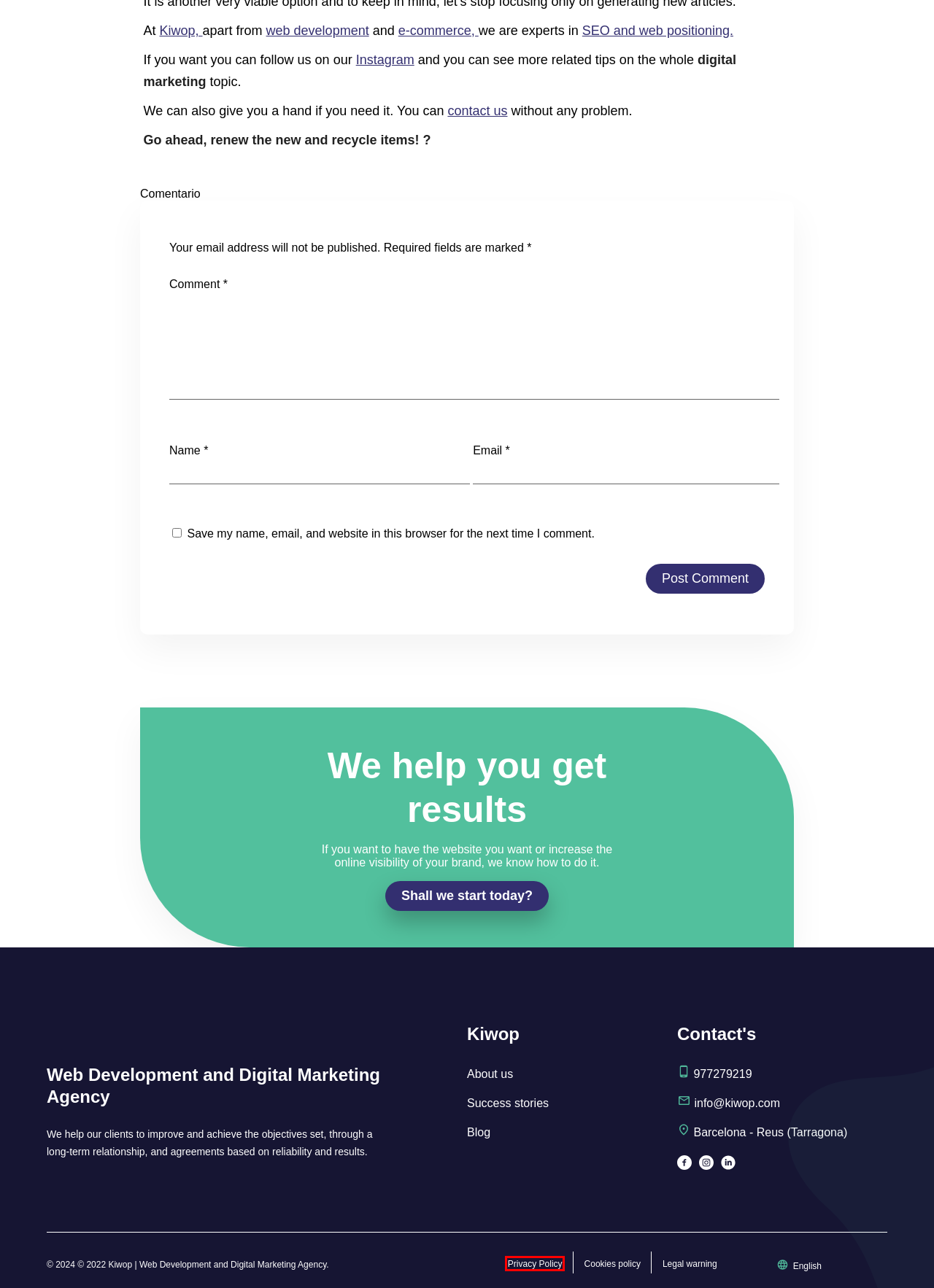You have been given a screenshot of a webpage, where a red bounding box surrounds a UI element. Identify the best matching webpage description for the page that loads after the element in the bounding box is clicked. Options include:
A. Cookies Policy | Kiwop
B. Search Engine Optimization | Kiwop
C. Contact | Kiwop
D. Servicios de marketing digital y desarrollo web | Kiwop
E. Optimitzar el contingut antic i atraure trànsit nou en 4 passos
F. Legal Notice | Kiwop
G. Optimiza el contenido antiguo y atrae tráfico nuevo en 4 pasos
H. Privacy Policy | Kiwop

H